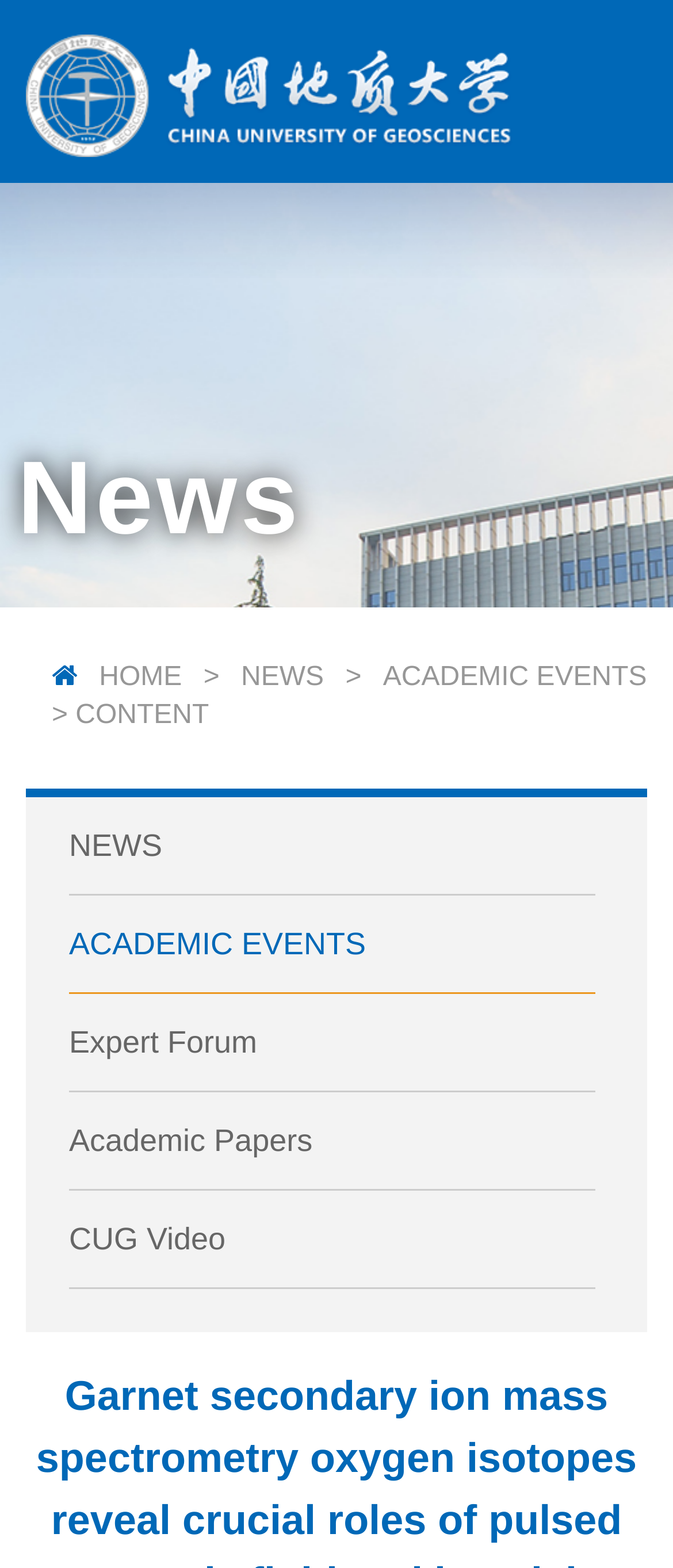Provide a one-word or short-phrase answer to the question:
How many sub-links are there under 'NEWS'?

1